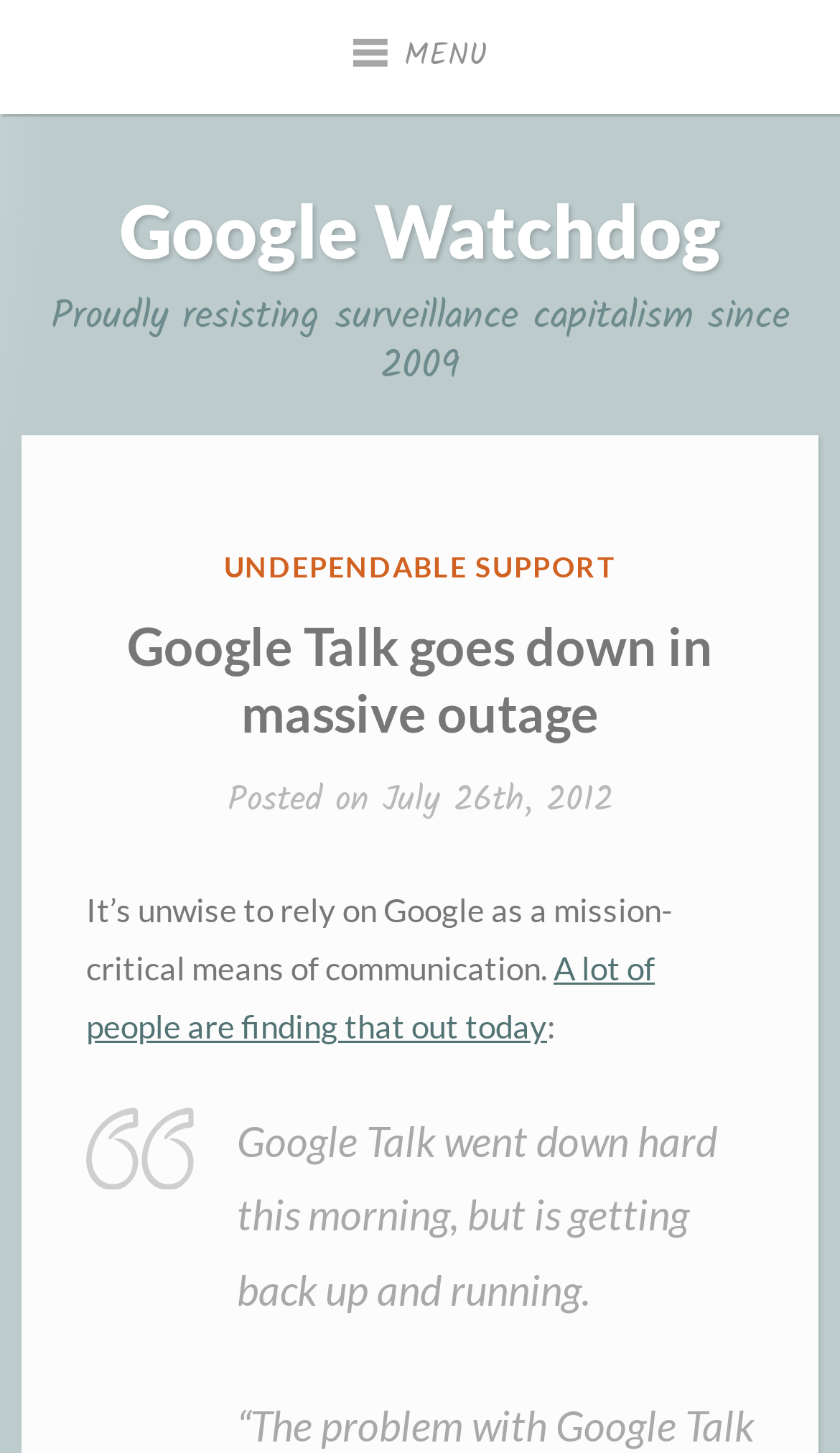Please respond in a single word or phrase: 
What is the current status of Google Talk?

Getting back up and running